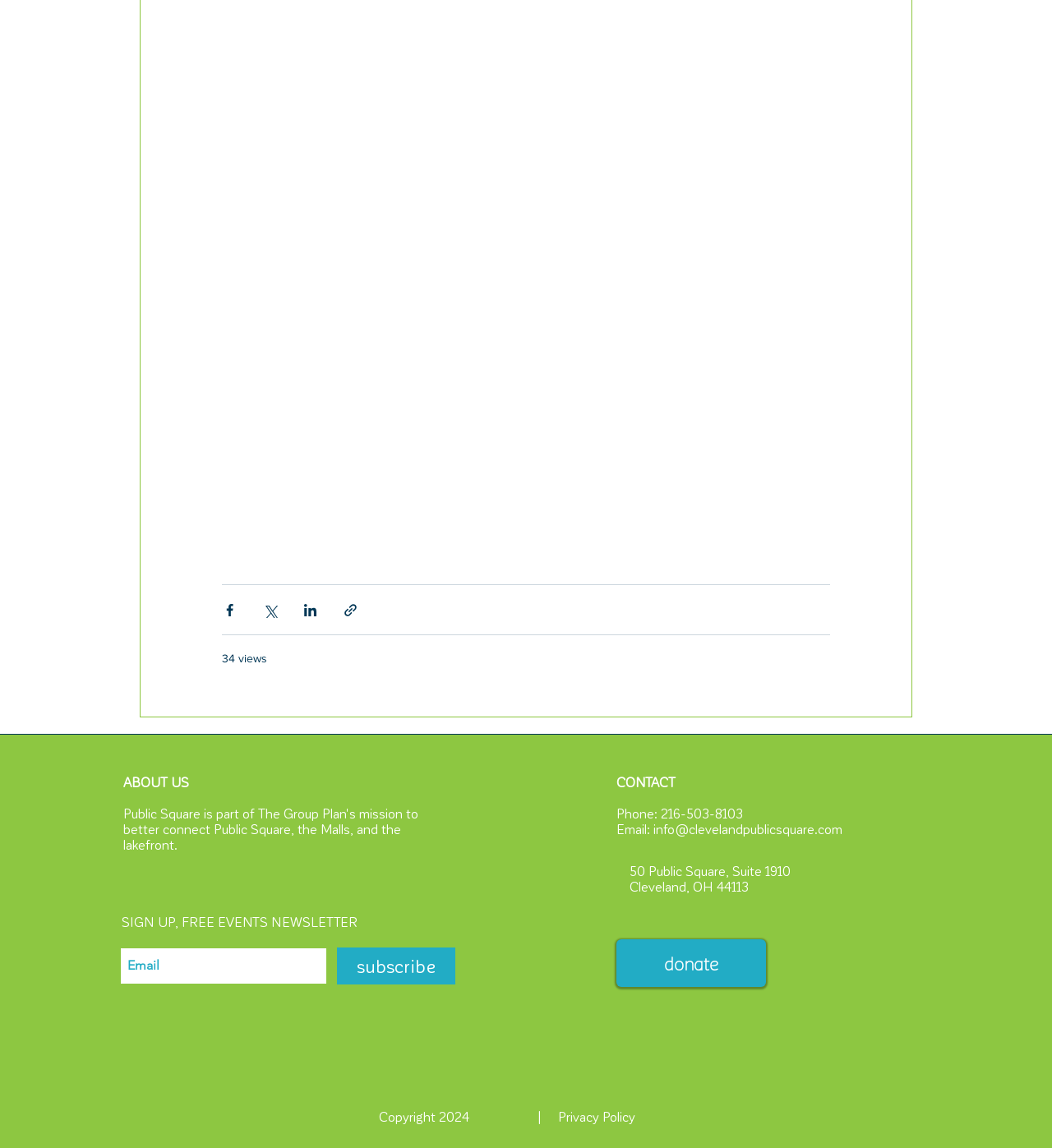What is the function of the 'Subscribe' button?
Examine the screenshot and reply with a single word or phrase.

Signing up for newsletter